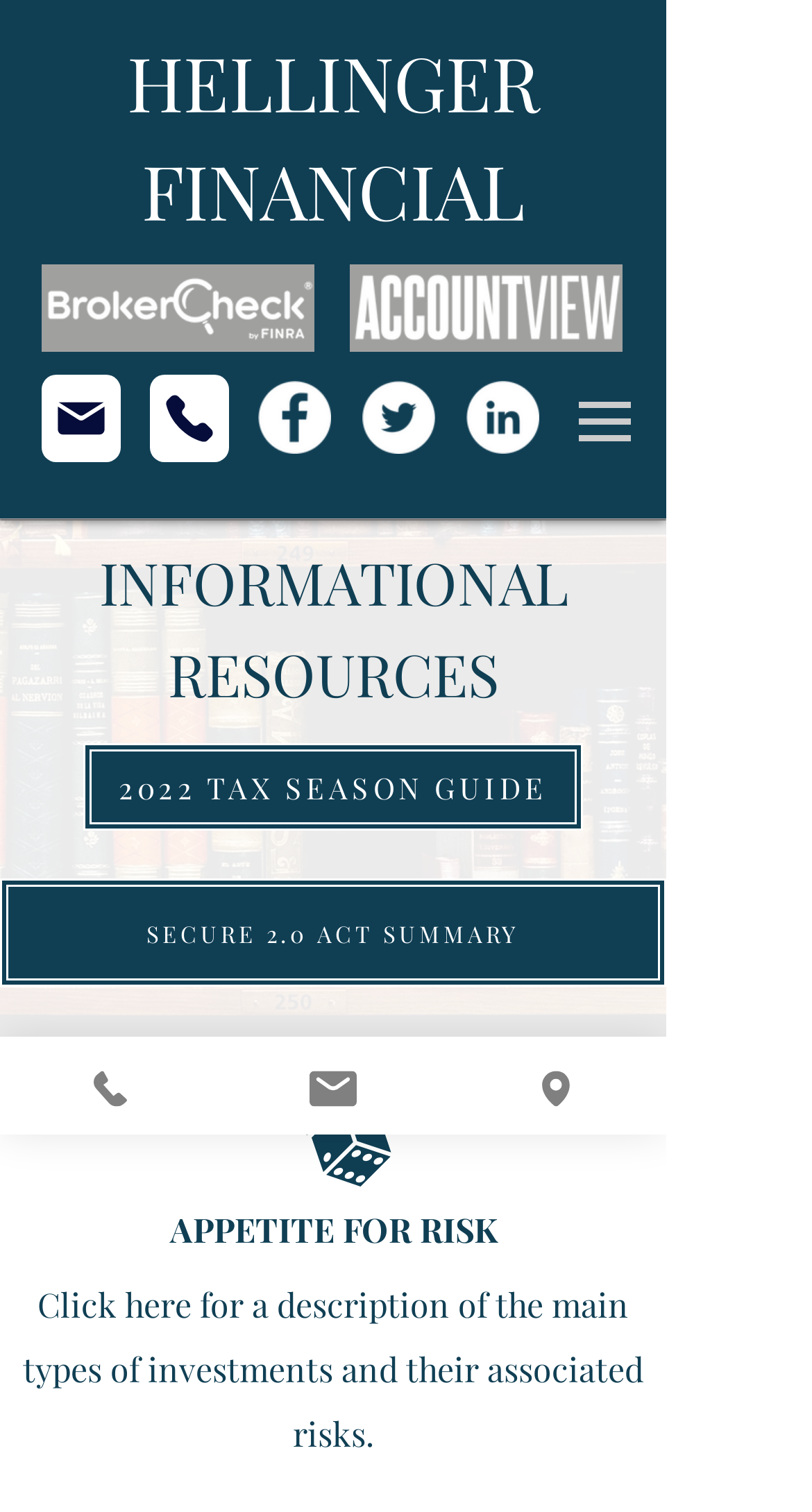Give a detailed account of the webpage, highlighting key information.

The webpage is titled "RESOURCES | Hellinger Financial" and features a heading "HELLINGER FINANCIAL" at the top left corner. Below the heading, there are two links with images, "brokercheck-white-640w.png" and "AccountView.png", positioned side by side. 

To the right of these links, there are three links, "Mail", "Phone", and a social bar with links to "Facebook", "Twitter", and "LinkedIn", each accompanied by an image. 

Below these elements, there is a navigation menu labeled "Site" with a button that has a popup menu. 

The main content of the webpage is divided into sections, with a heading "INFORMATIONAL RESOURCES" at the top. There are several links to various articles, including "2022 TAX SEASON GUIDE", "APPETITE FOR RISK", "SECURE 2.0 ACT SUMMARY", and a description of the main types of investments and their associated risks. 

At the bottom left corner, there are three links, "Phone", "Email", and "Address", each accompanied by an image.